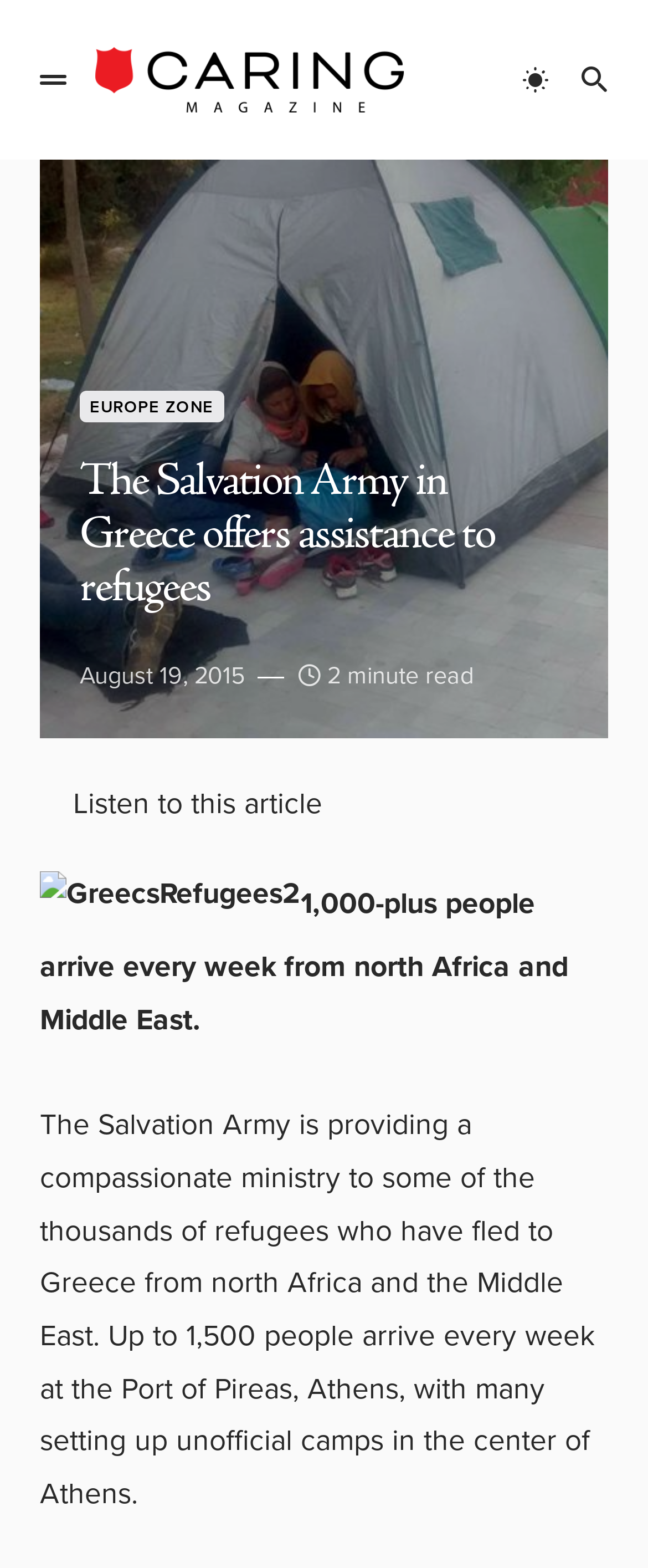Answer the question in a single word or phrase:
What is the purpose of The Salvation Army in Greece?

Providing compassionate ministry